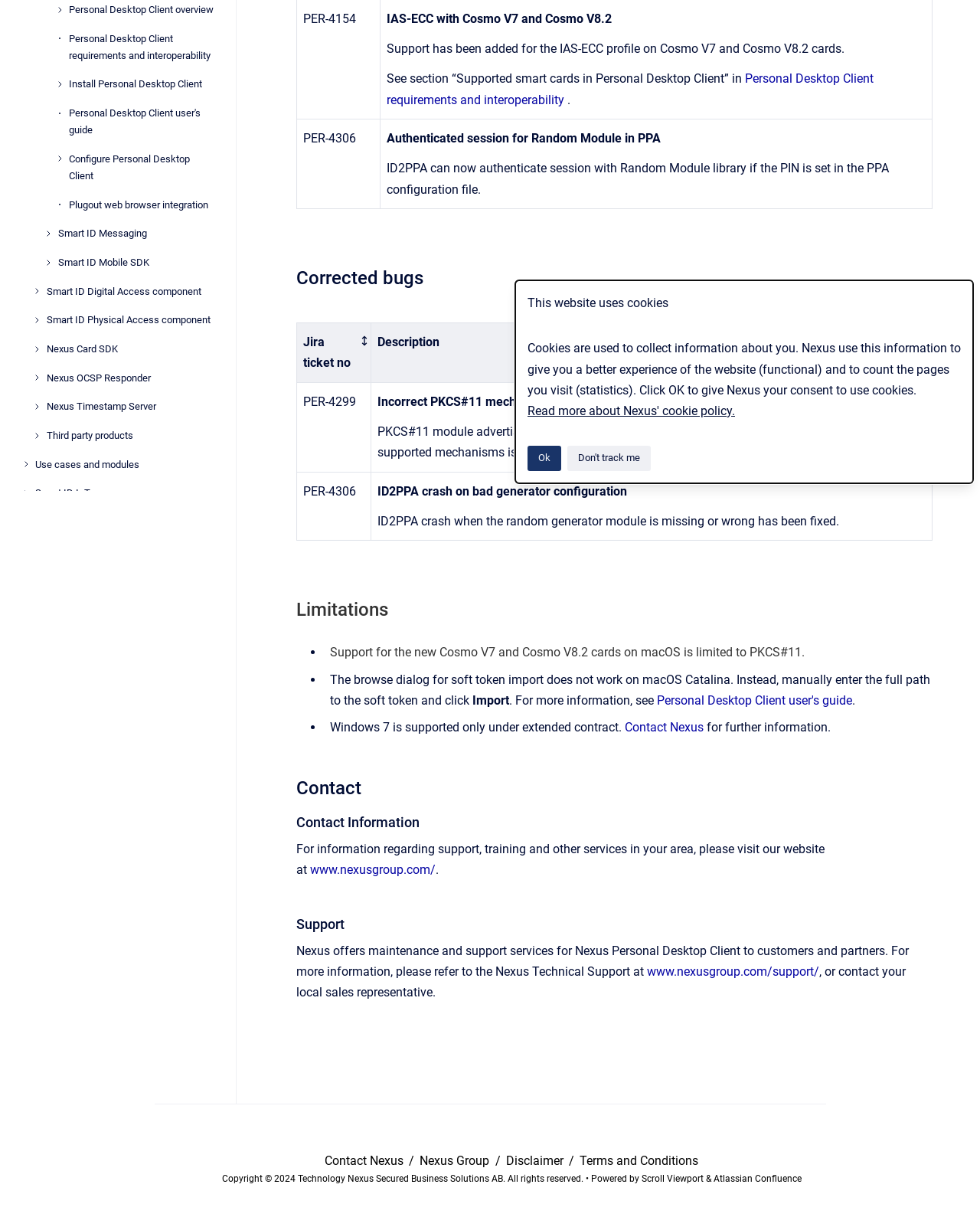Based on the element description General information, identify the bounding box of the UI element in the given webpage screenshot. The coordinates should be in the format (top-left x, top-left y, bottom-right x, bottom-right y) and must be between 0 and 1.

[0.036, 0.442, 0.228, 0.464]